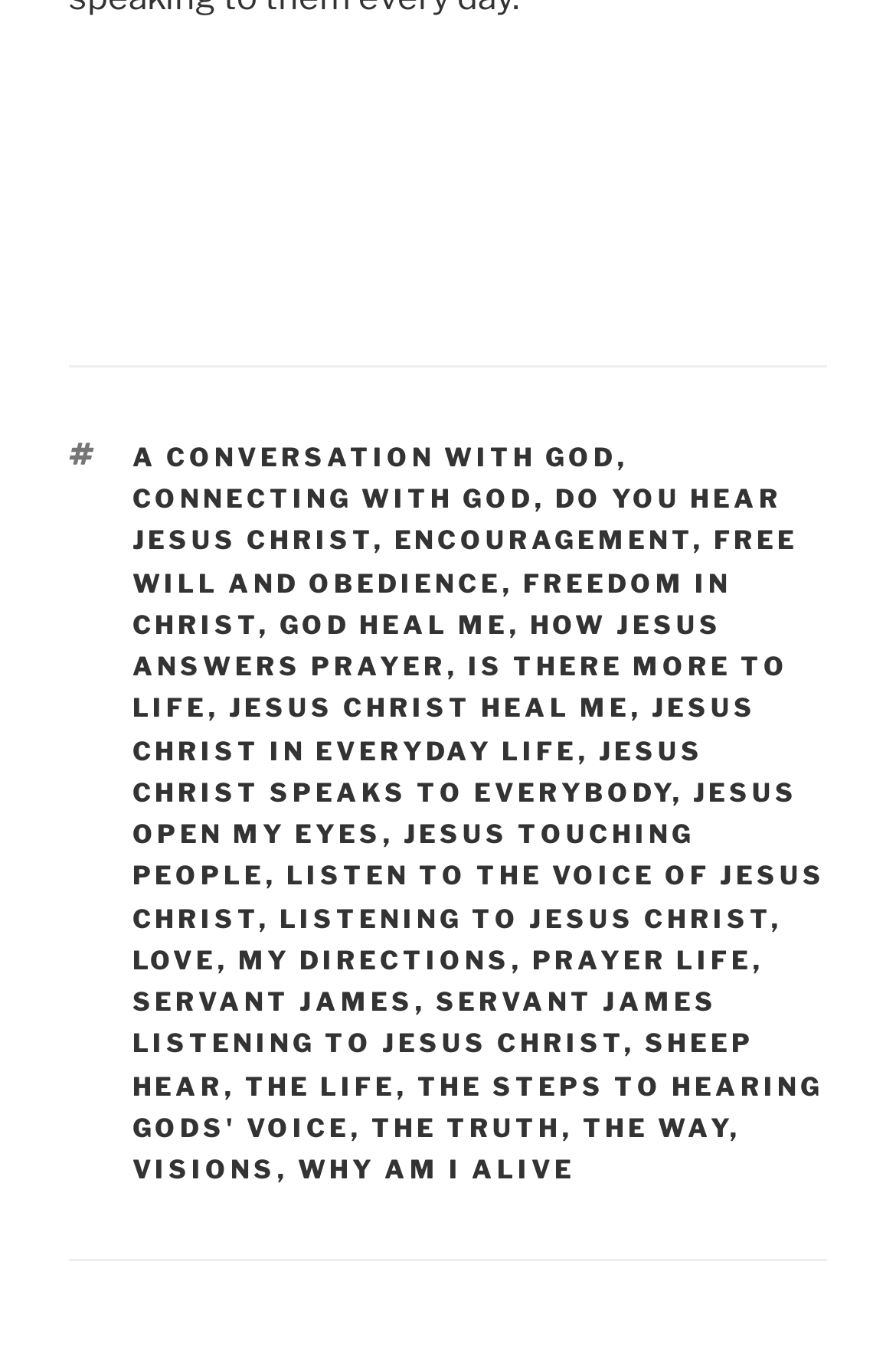Respond with a single word or phrase:
What is the first link in the footer?

A CONVERSATION WITH GOD